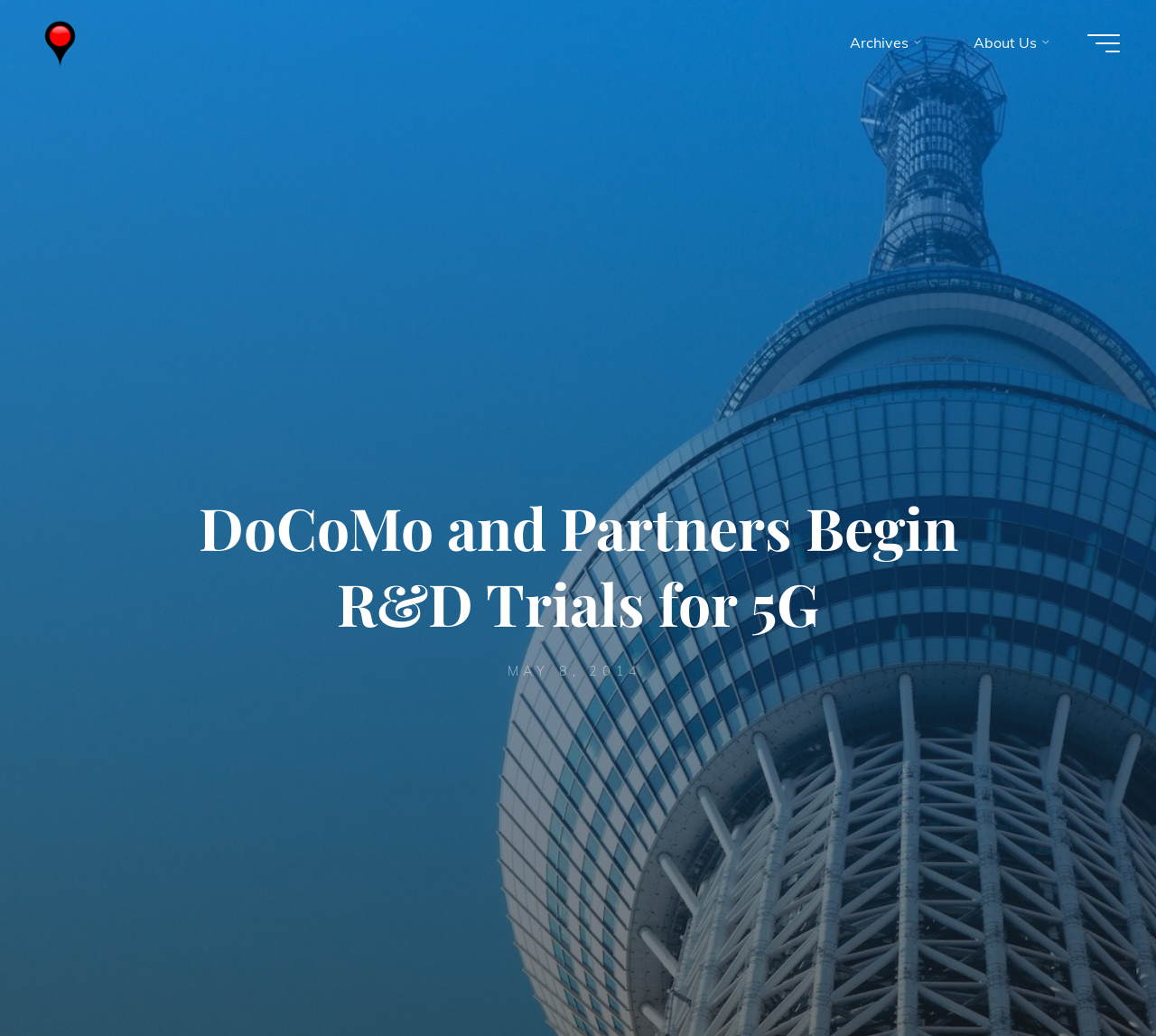Describe all the visual and textual components of the webpage comprehensively.

The webpage is about DoCoMo and its partners announcing 5G trials, with a focus on the Yokoska R&D Center. At the top left, there is a link to "Wireless Watch Japan" accompanied by an image with the same name. Below this, there is another link to "Wireless Watch Japan" positioned slightly to the right. 

On the top right, a button labeled "Main menu" is located. To the left of this button, a navigation menu labeled "Top Menu" spans across the top of the page. This menu contains a static text element labeled "Archives" and a link to "About Us" with an icon.

The main content of the page is a heading that reads "DoCoMo and Partners Begin R&D Trials for 5G", positioned roughly in the middle of the page. Below this heading, there is a time element with the text "MAY 8, 2014".